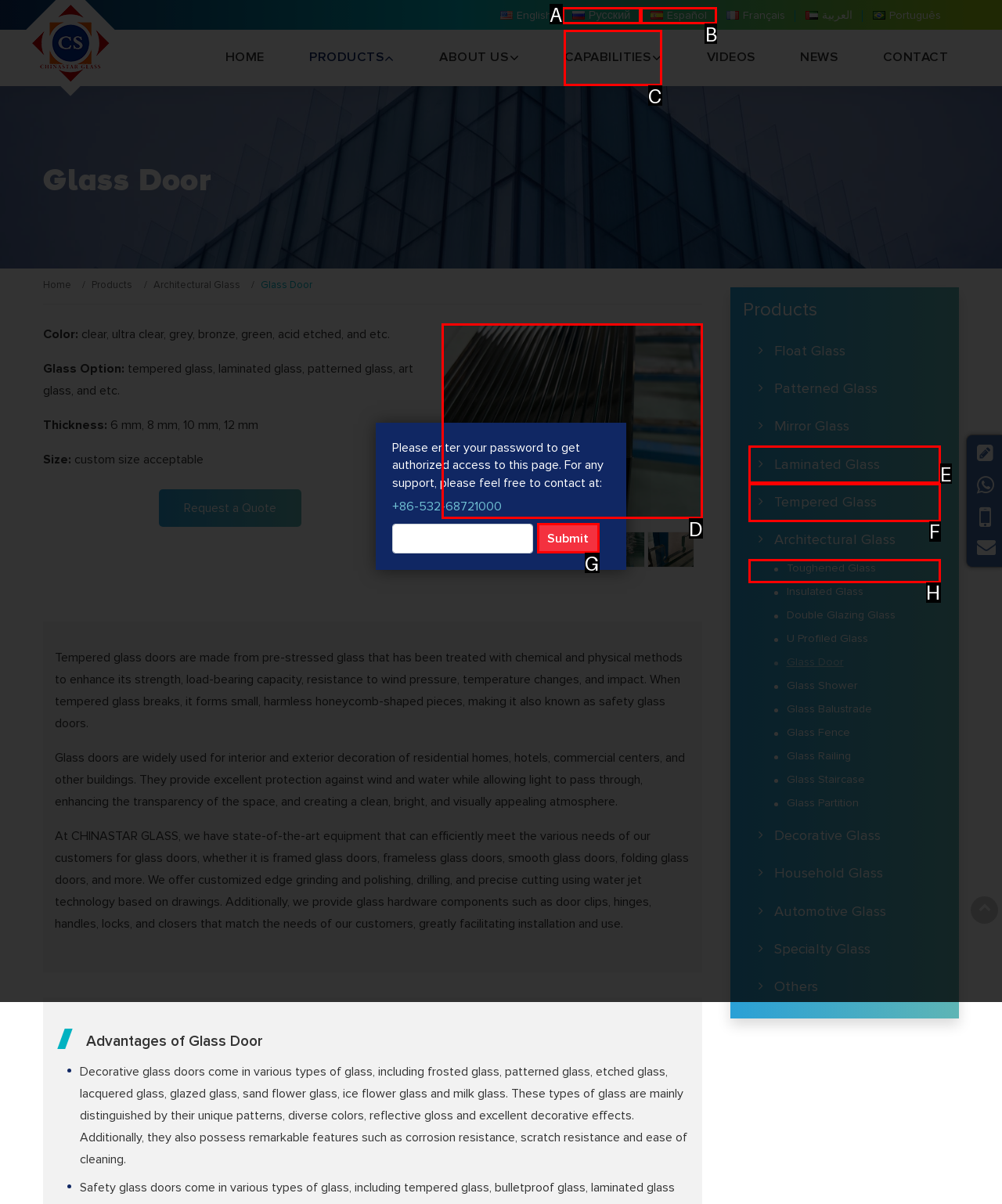Find the correct option to complete this instruction: Click the 'Glass Door' link. Reply with the corresponding letter.

D